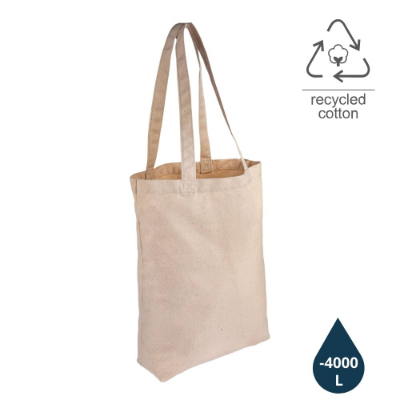Explain the contents of the image with as much detail as possible.

The image showcases the "JUCHEN - Recycled Cotton Tote Bag," a natural-colored tote crafted from 300GSM recycled cotton. This eco-friendly bag features sturdy handles for easy carrying, making it an ideal choice for shopping or daily use. A key highlight is its sustainable design; by using recycled cotton, this bag has contributed to saving 4,000 liters of water compared to conventional cotton production. Accompanying symbols emphasize its eco-friendly attributes, promoting awareness of its recycled materials and environmental impact. This tote exemplifies a conscious choice for consumers seeking environmentally responsible options in their everyday lives.